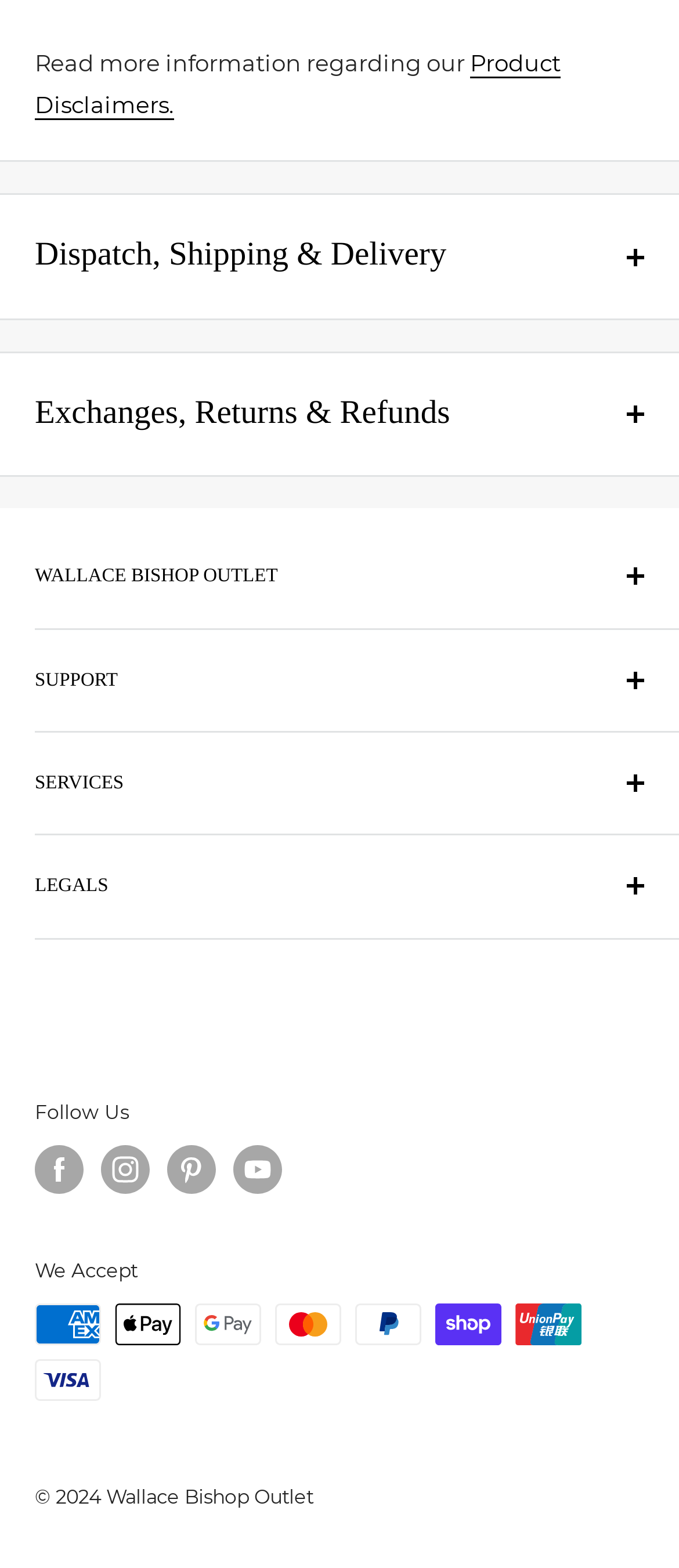Identify the bounding box coordinates of the area that should be clicked in order to complete the given instruction: "Click on Exchanges, Returns & Refunds". The bounding box coordinates should be four float numbers between 0 and 1, i.e., [left, top, right, bottom].

[0.0, 0.225, 1.0, 0.303]